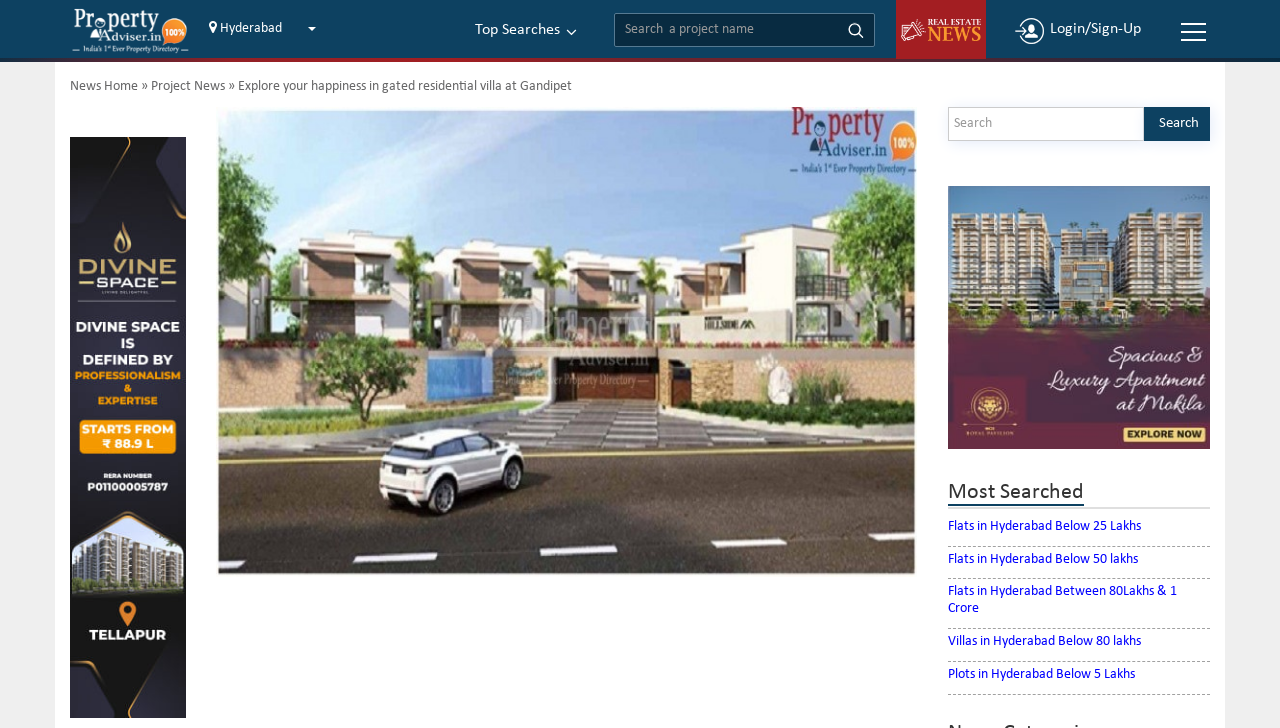Please locate and retrieve the main header text of the webpage.

Explore your happiness in gated residential villa at Gandipet